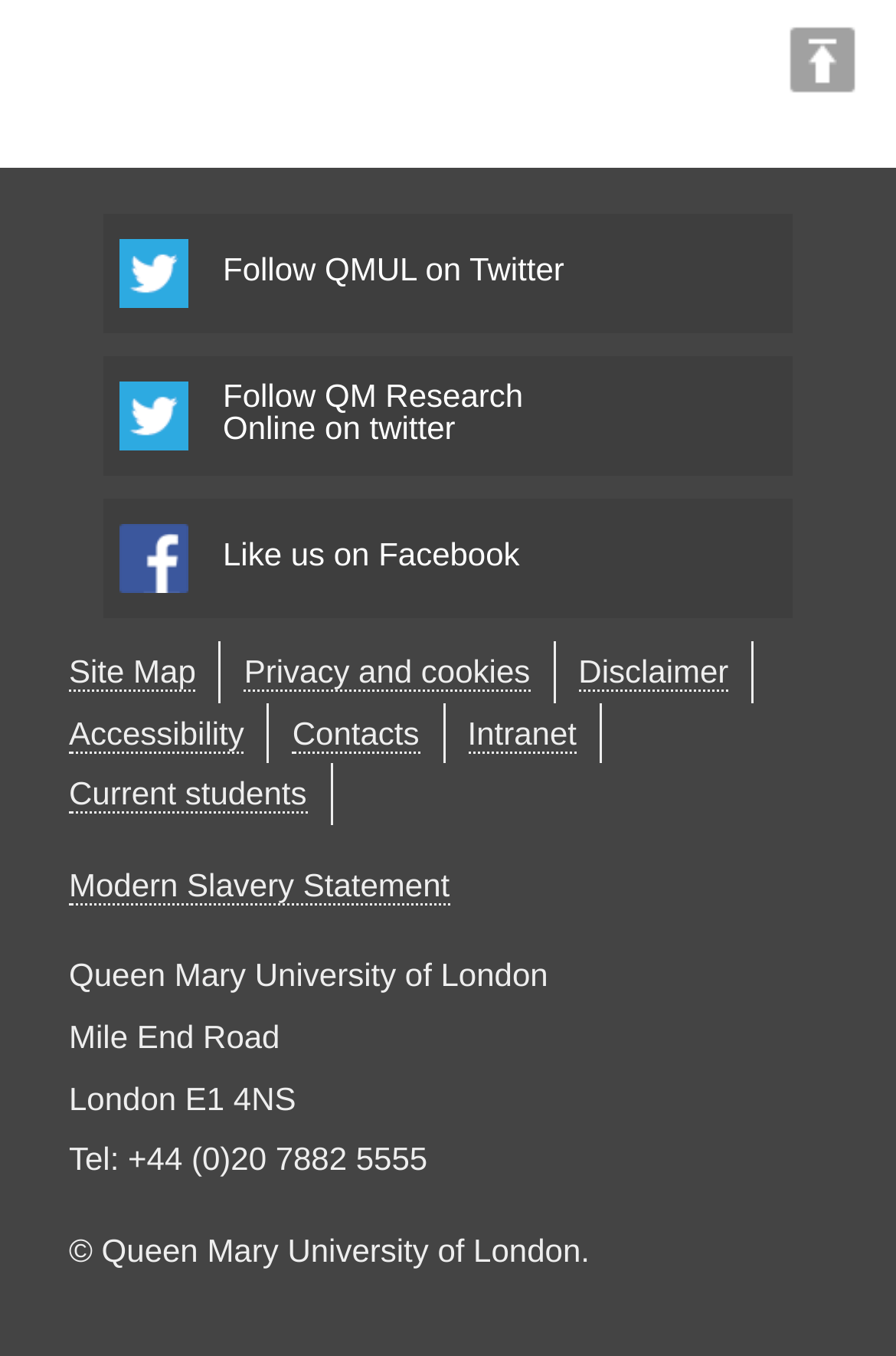What is the name of the university?
Refer to the image and offer an in-depth and detailed answer to the question.

I found the name of the university by looking at the StaticText element that says 'Queen Mary University of London'.